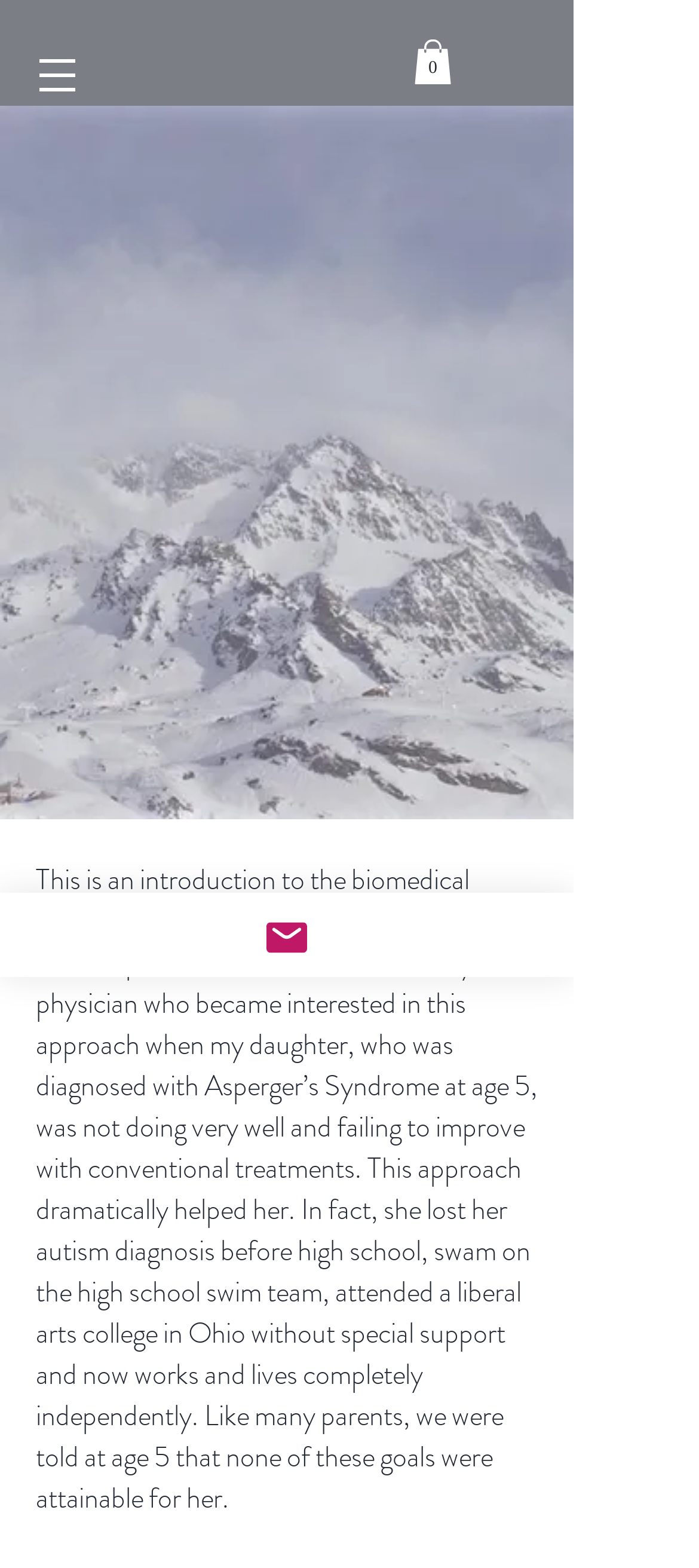What is the author's profession?
Provide a concise answer using a single word or phrase based on the image.

Family physician